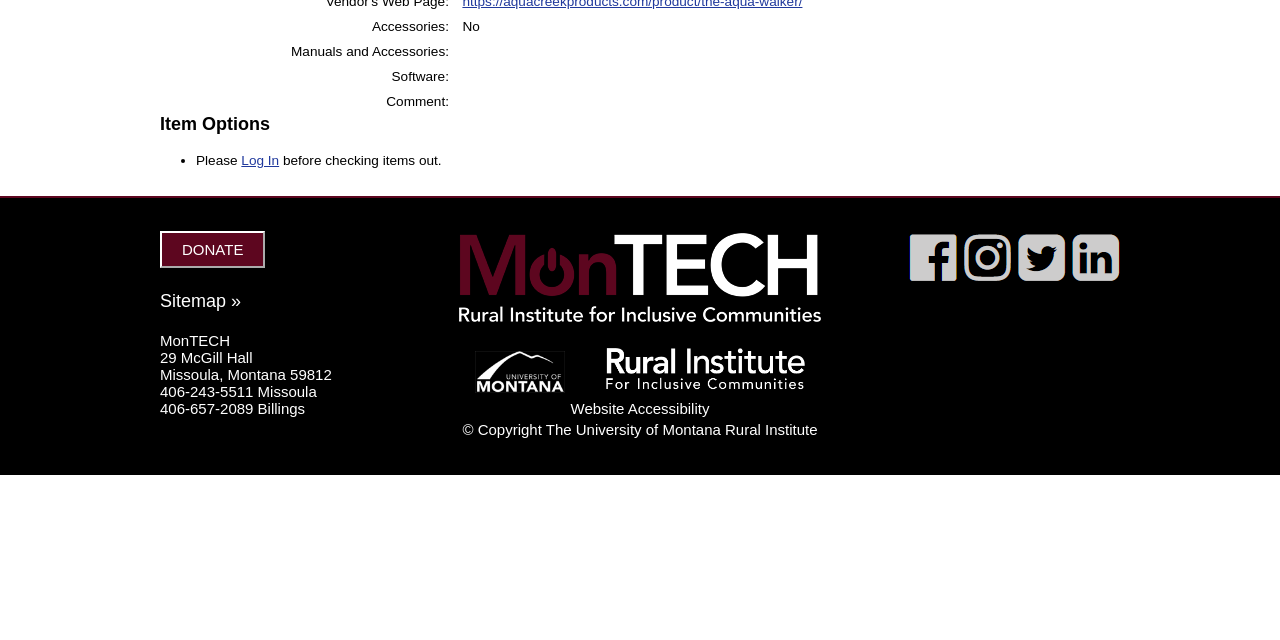Using the description: "twitter page", identify the bounding box of the corresponding UI element in the screenshot.

[0.795, 0.415, 0.833, 0.447]